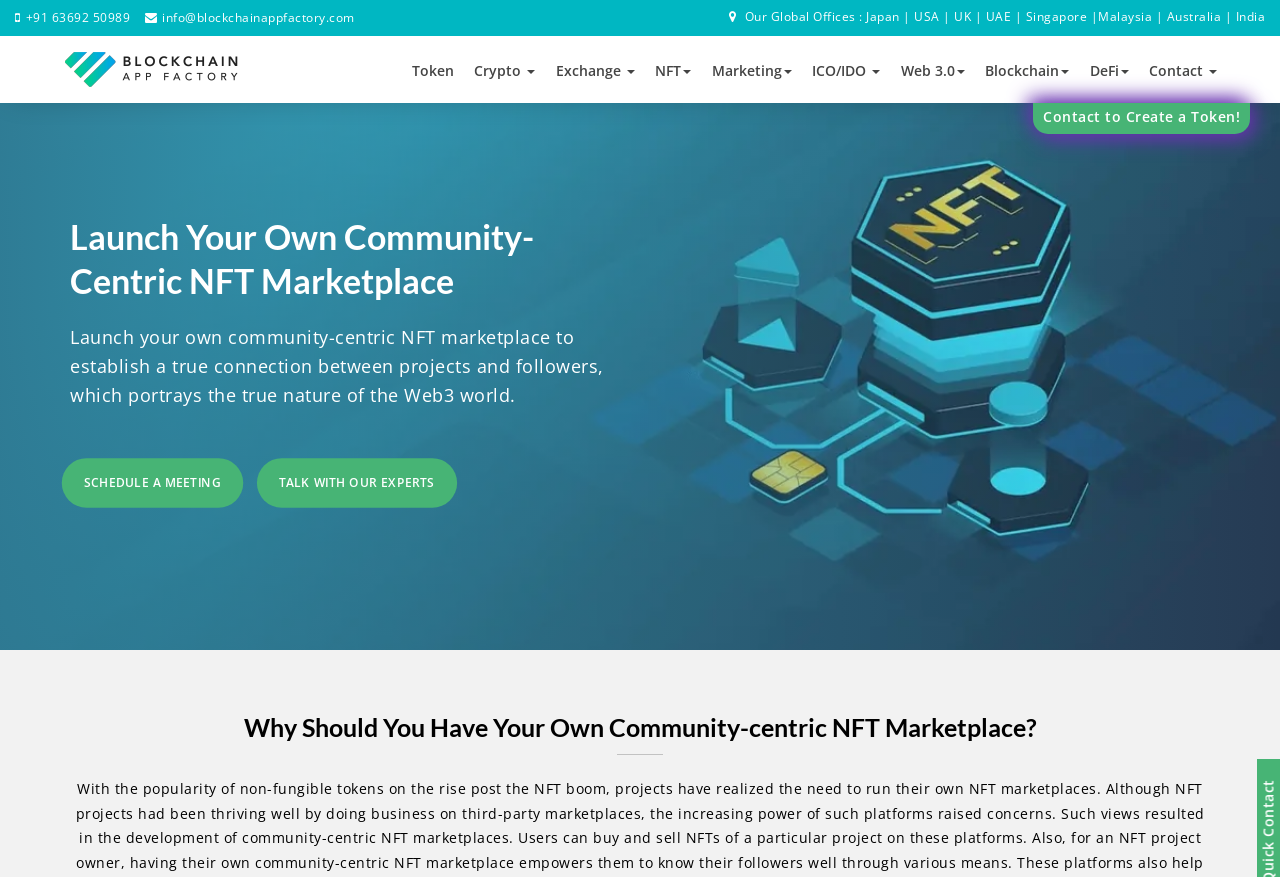Where are Blockchain App Factory's global offices located?
Based on the image, respond with a single word or phrase.

Multiple countries